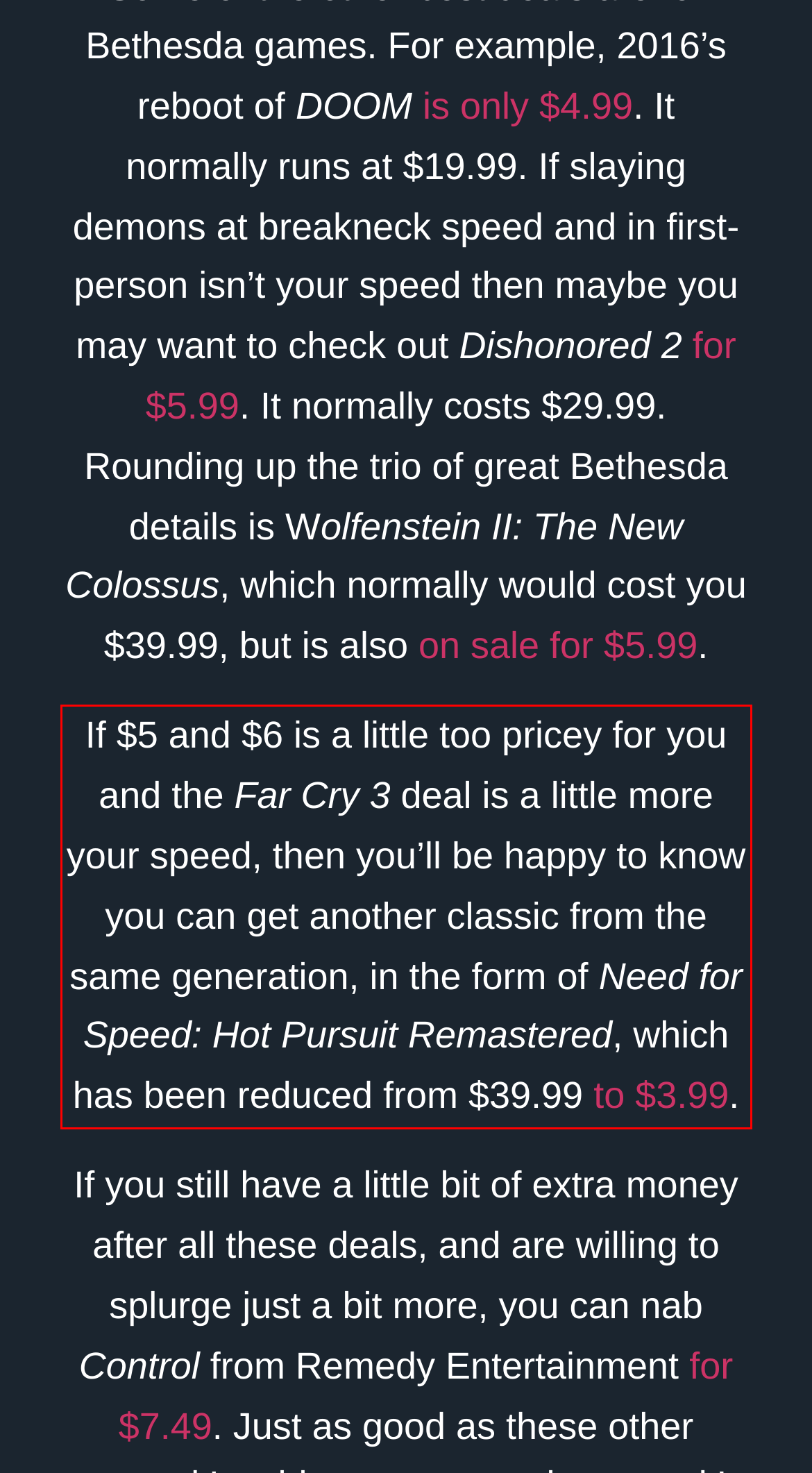With the provided screenshot of a webpage, locate the red bounding box and perform OCR to extract the text content inside it.

If $5 and $6 is a little too pricey for you and the Far Cry 3 deal is a little more your speed, then you’ll be happy to know you can get another classic from the same generation, in the form of Need for Speed: Hot Pursuit Remastered, which has been reduced from $39.99 to $3.99.